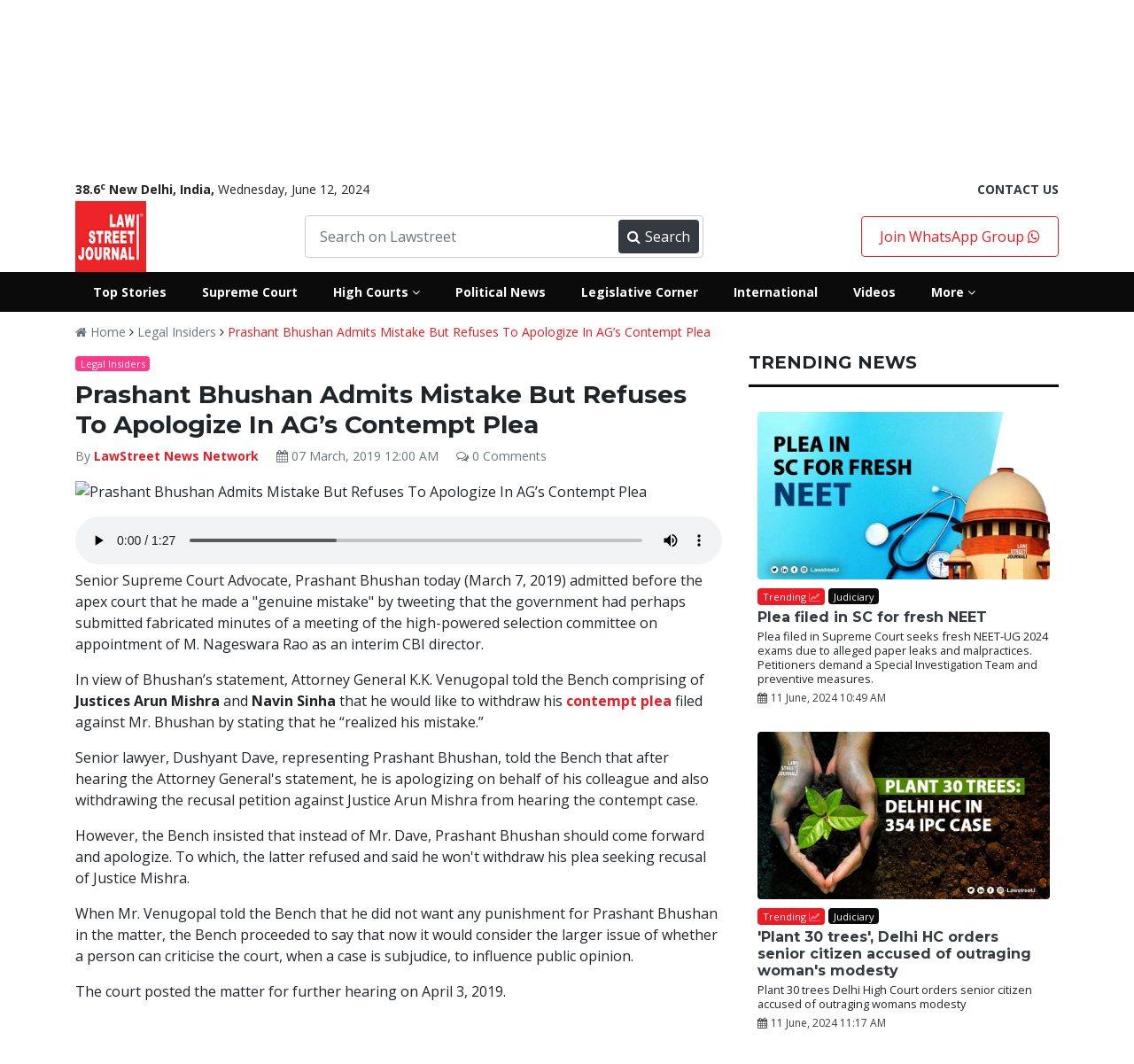Please locate the bounding box coordinates of the element that should be clicked to achieve the given instruction: "Read Prashant Bhushan Admits Mistake But Refuses To Apologize In AG’s Contempt Plea".

[0.201, 0.304, 0.627, 0.32]